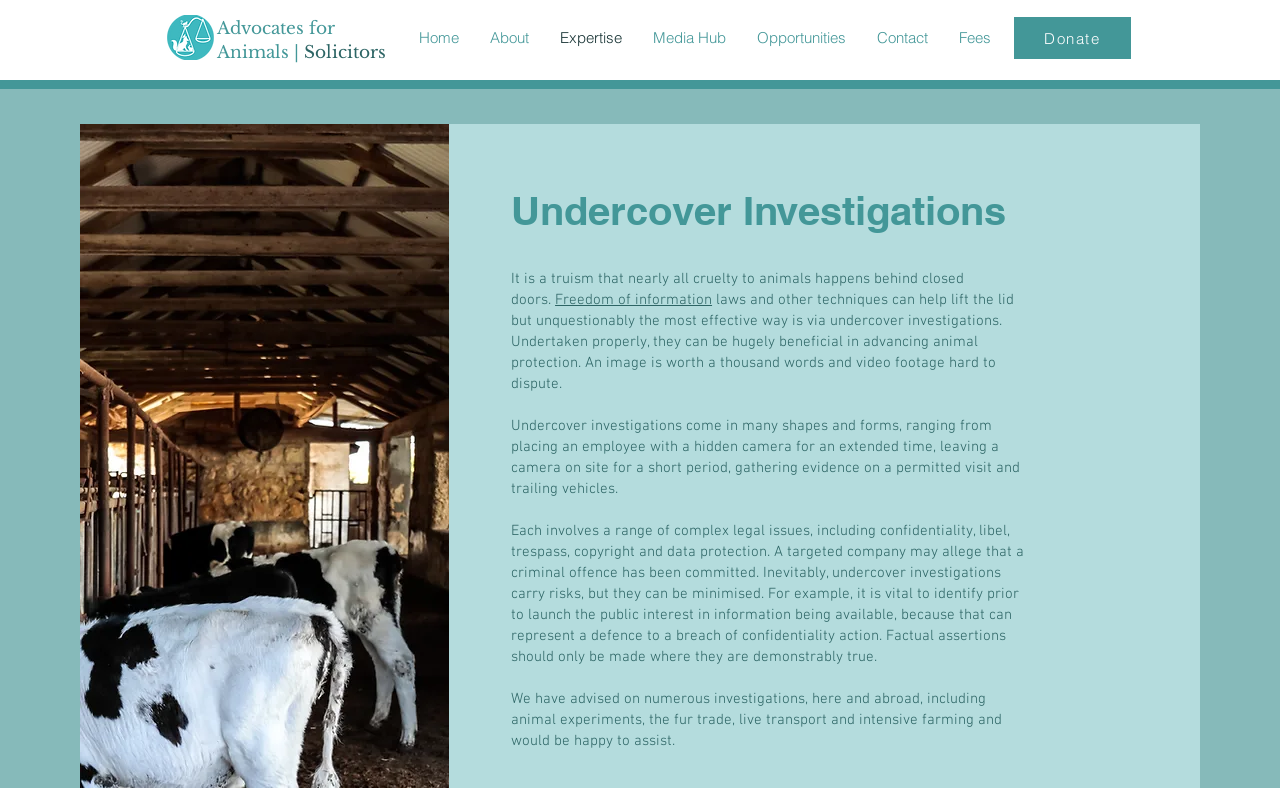Identify the bounding box coordinates of the clickable region necessary to fulfill the following instruction: "Click the 'Contact' link". The bounding box coordinates should be four float numbers between 0 and 1, i.e., [left, top, right, bottom].

[0.673, 0.029, 0.738, 0.066]